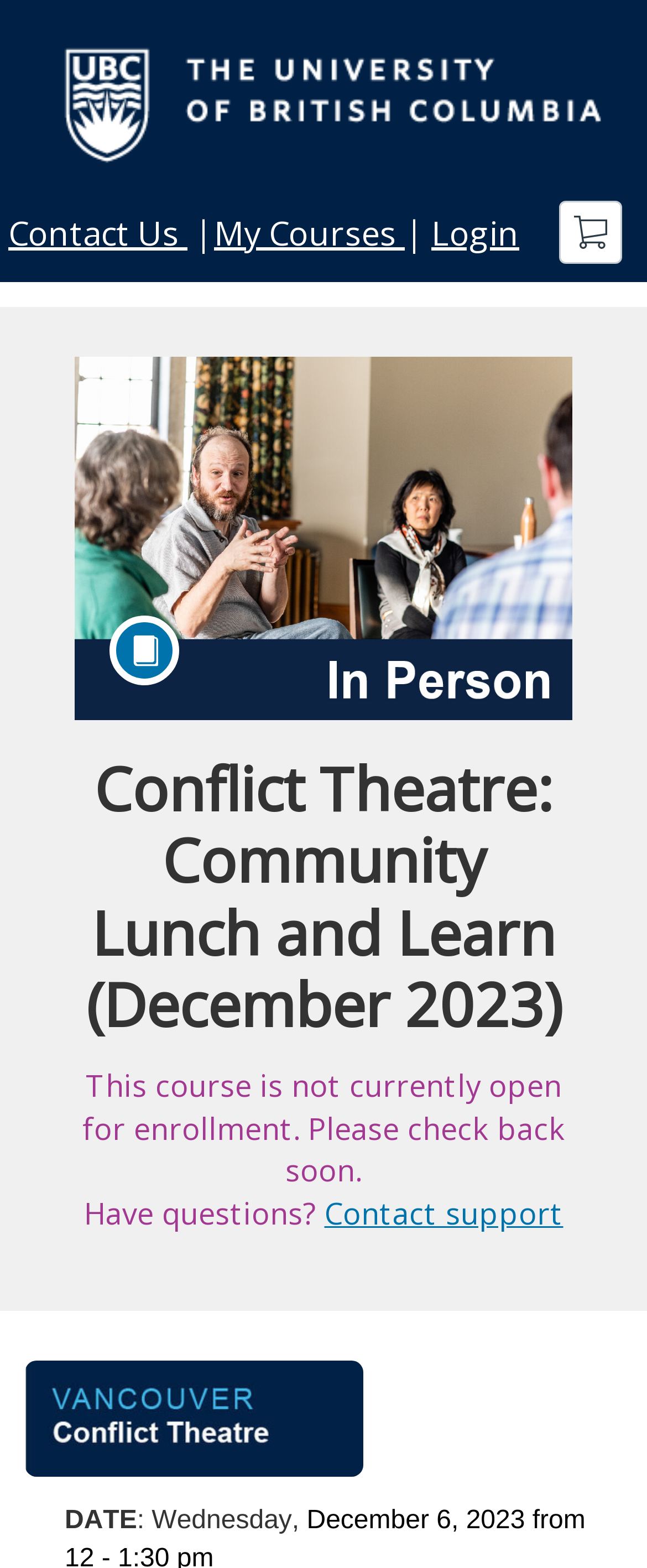Illustrate the webpage's structure and main components comprehensively.

The webpage is about Conflict Theatre's Community Lunch and Learn event in December 2023. At the top left, there is a link to "Workplace Learning" accompanied by an image with the same name. To the right of this link, there are three more links: "Contact Us", "My Courses", and "Login". A "Cart" button is located at the top right corner.

Below these links, there is a large header section that takes up most of the page. It features an image of Dr. Tom Scholte expressing a concept on conflict engagement to a circle of listening individuals, with the words "in person" at the bottom right corner. Above this image, there is a heading that reads "Conflict Theatre: Community Lunch and Learn (December 2023)". Below the image, there is a notice stating that the course is not currently open for enrollment, followed by a question "Have questions?" and a link to "Contact support".

To the right of the notice, there is a heading that reads "Full course description". Below this heading, there is a link to "Conflict Theatre" accompanied by an image with the same name. At the bottom of the page, there is a section that displays the date of the event, which is Wednesday, December 6, 2023.